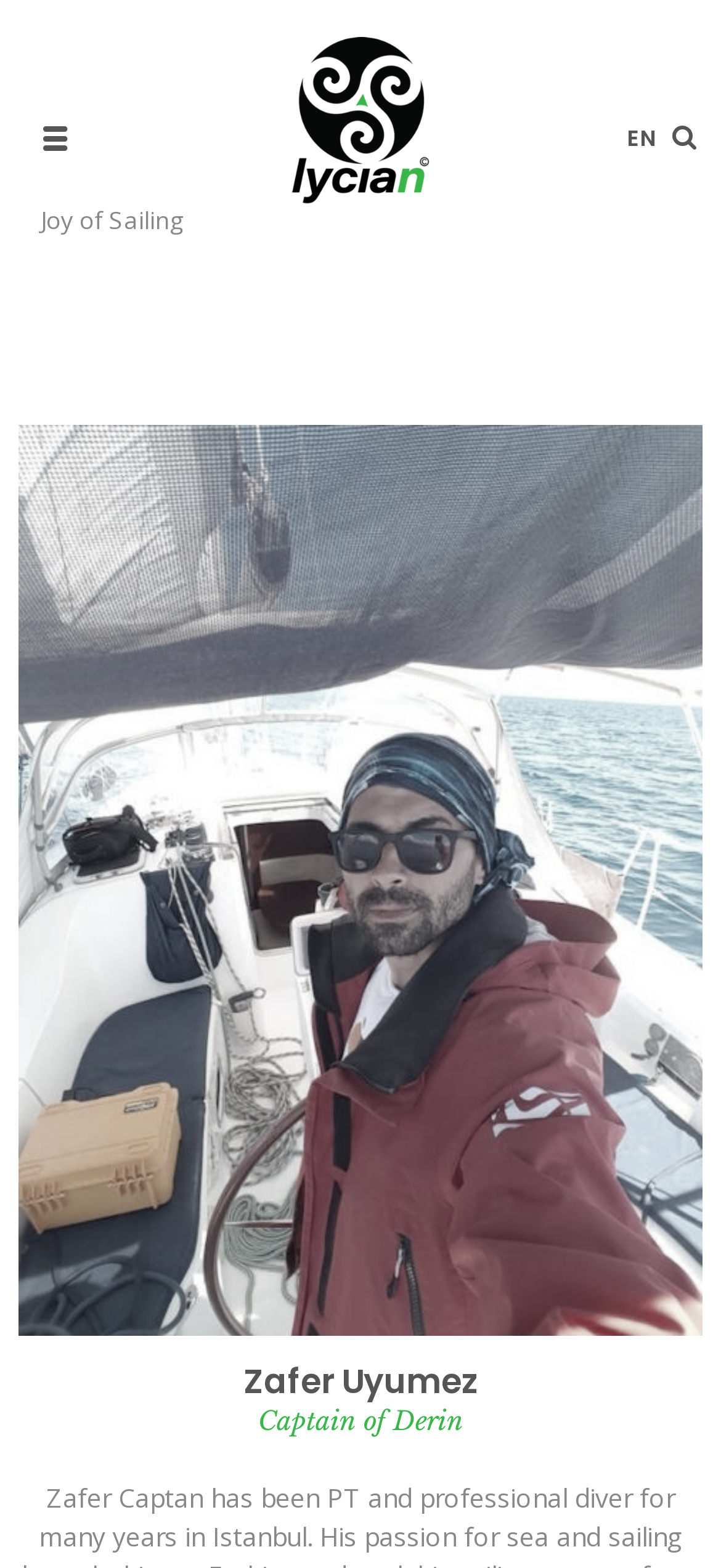Using the provided description en, find the bounding box coordinates for the UI element. Provide the coordinates in (top-left x, top-left y, bottom-right x, bottom-right y) format, ensuring all values are between 0 and 1.

[0.857, 0.067, 0.924, 0.109]